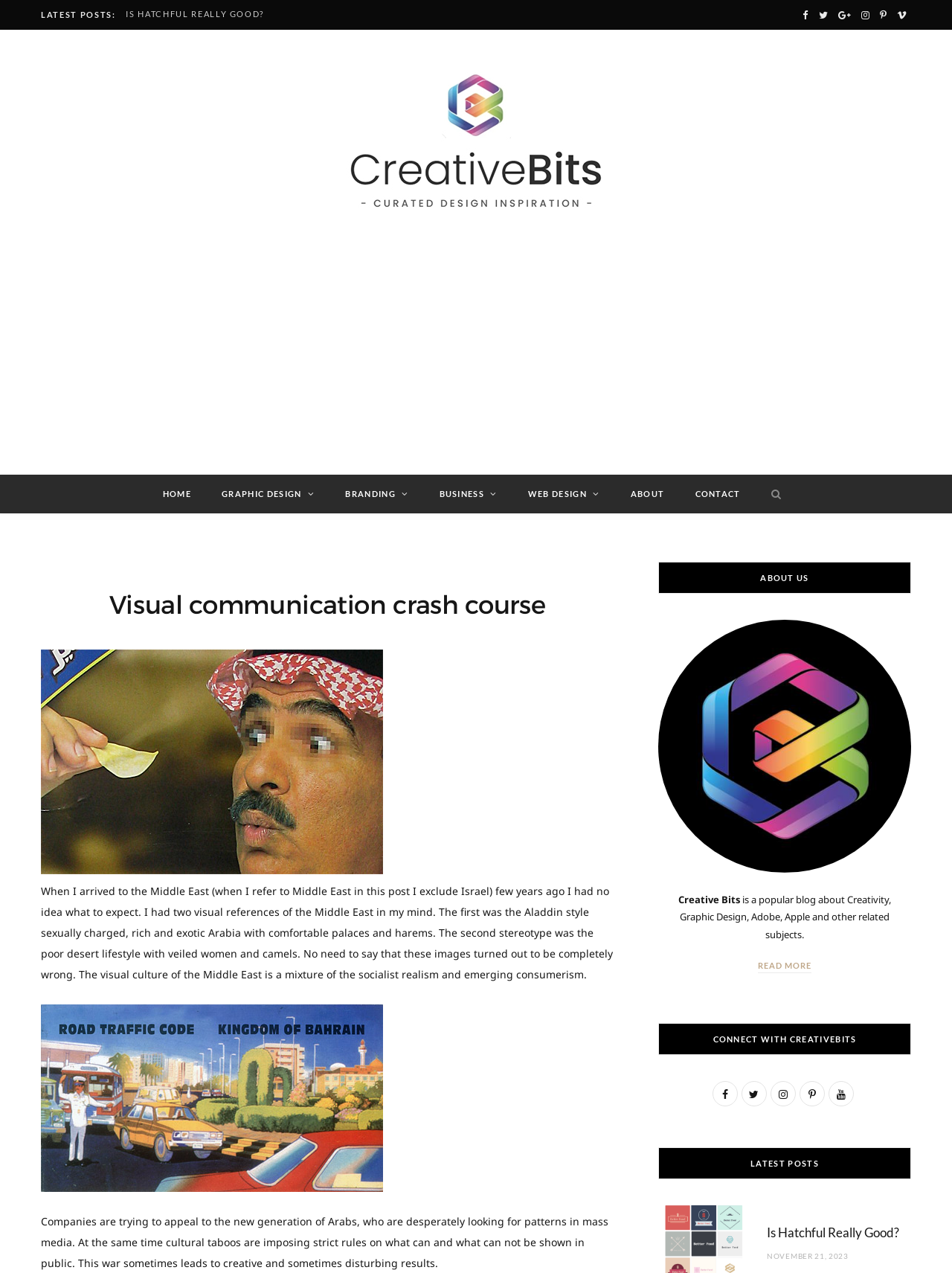Please provide a one-word or short phrase answer to the question:
What is the topic of the visual communication crash course?

Middle East